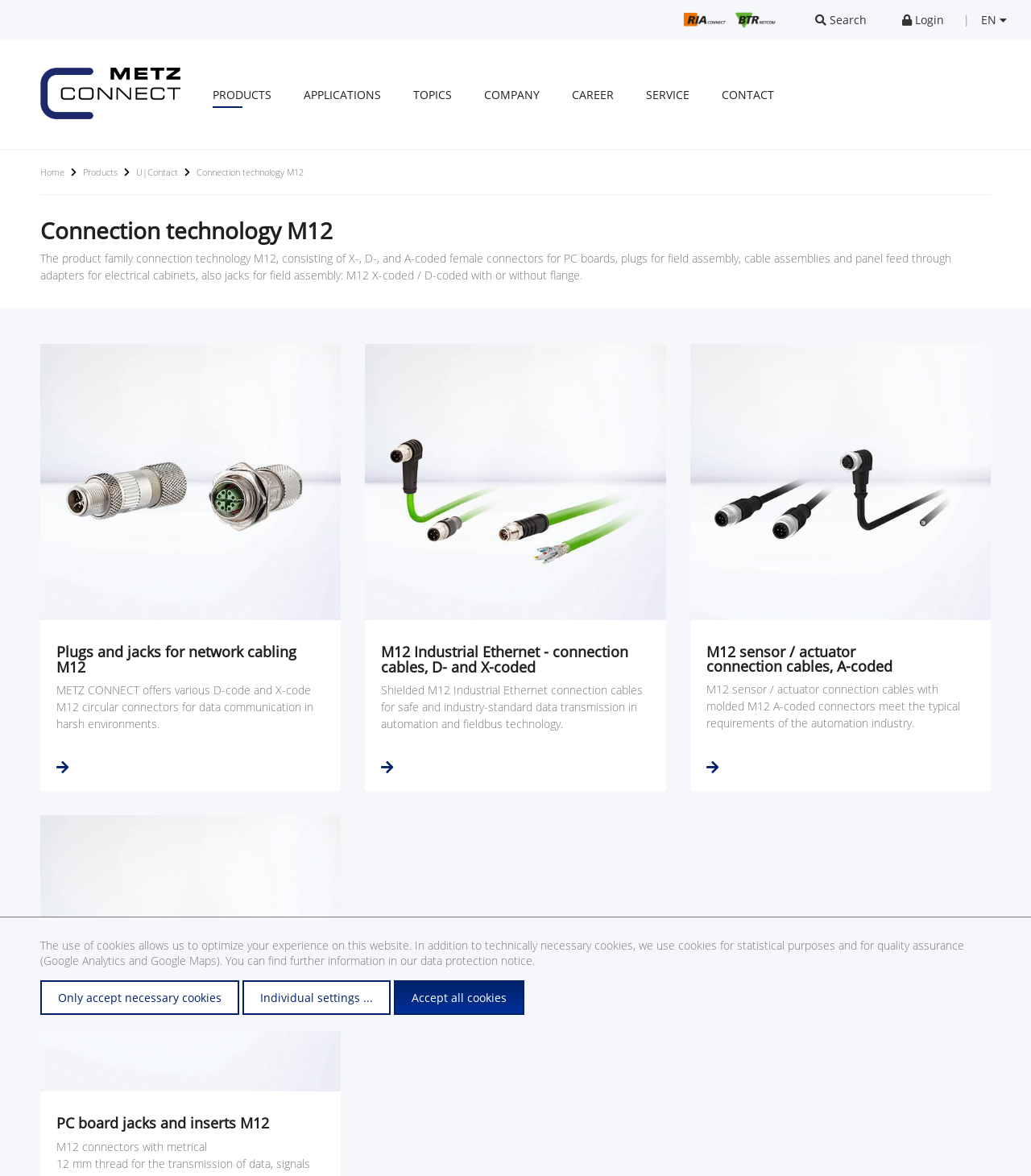Provide the bounding box coordinates of the HTML element this sentence describes: "YouTube".

None